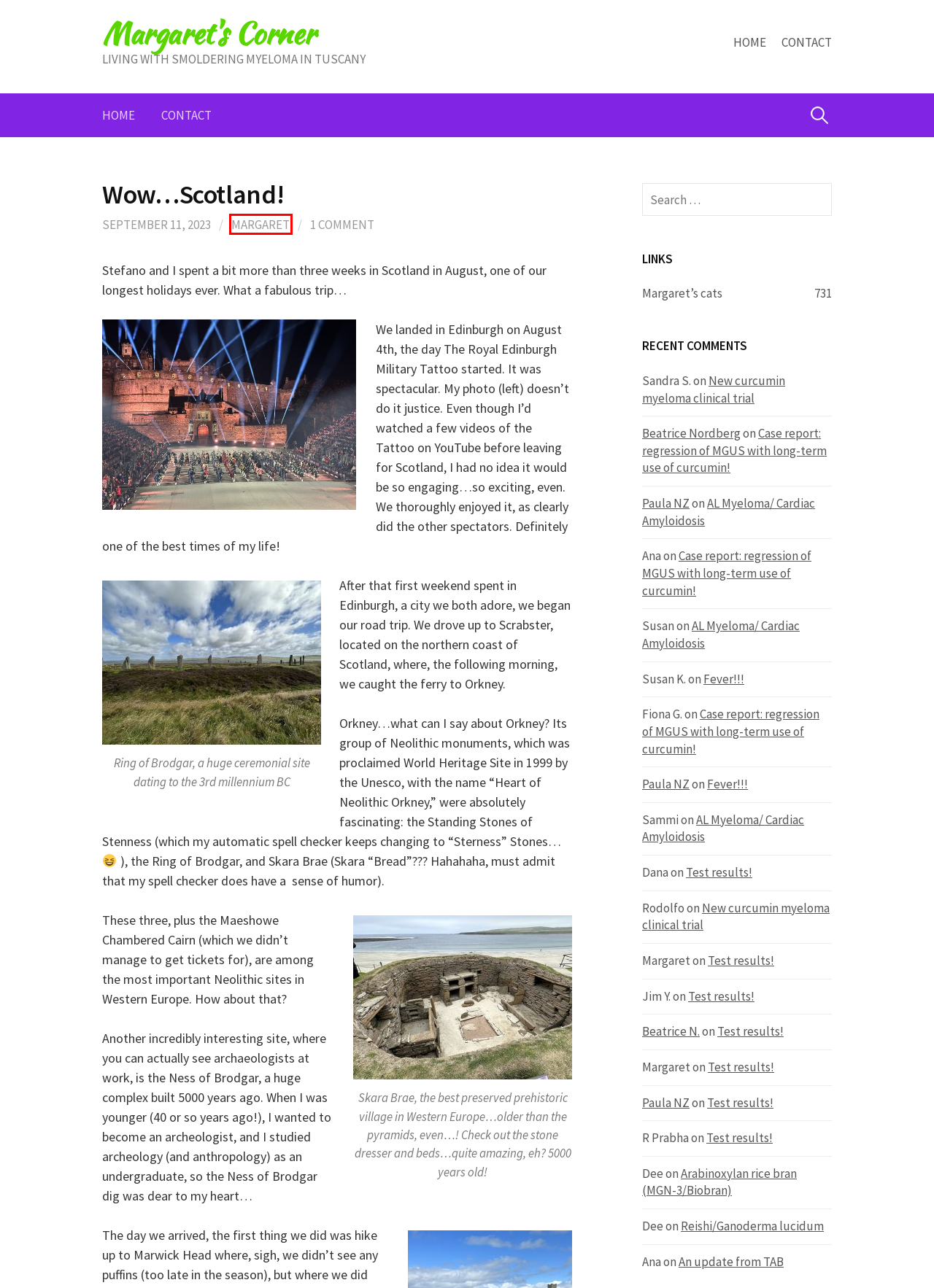Look at the given screenshot of a webpage with a red rectangle bounding box around a UI element. Pick the description that best matches the new webpage after clicking the element highlighted. The descriptions are:
A. Contact Margaret – Margaret's Corner
B. Margaret's Corner – LIVING WITH SMOLDERING MYELOMA IN TUSCANY
C. Margaret – Margaret's Corner
D. AL Myeloma/ Cardiac Amyloidosis – Margaret's Corner
E. Case report: regression of MGUS with long-term use of curcumin! – Margaret's Corner
F. New curcumin myeloma clinical trial – Margaret's Corner
G. Fever!!! – Margaret's Corner
H. Margaret’s cats - Margaret's Corner

C